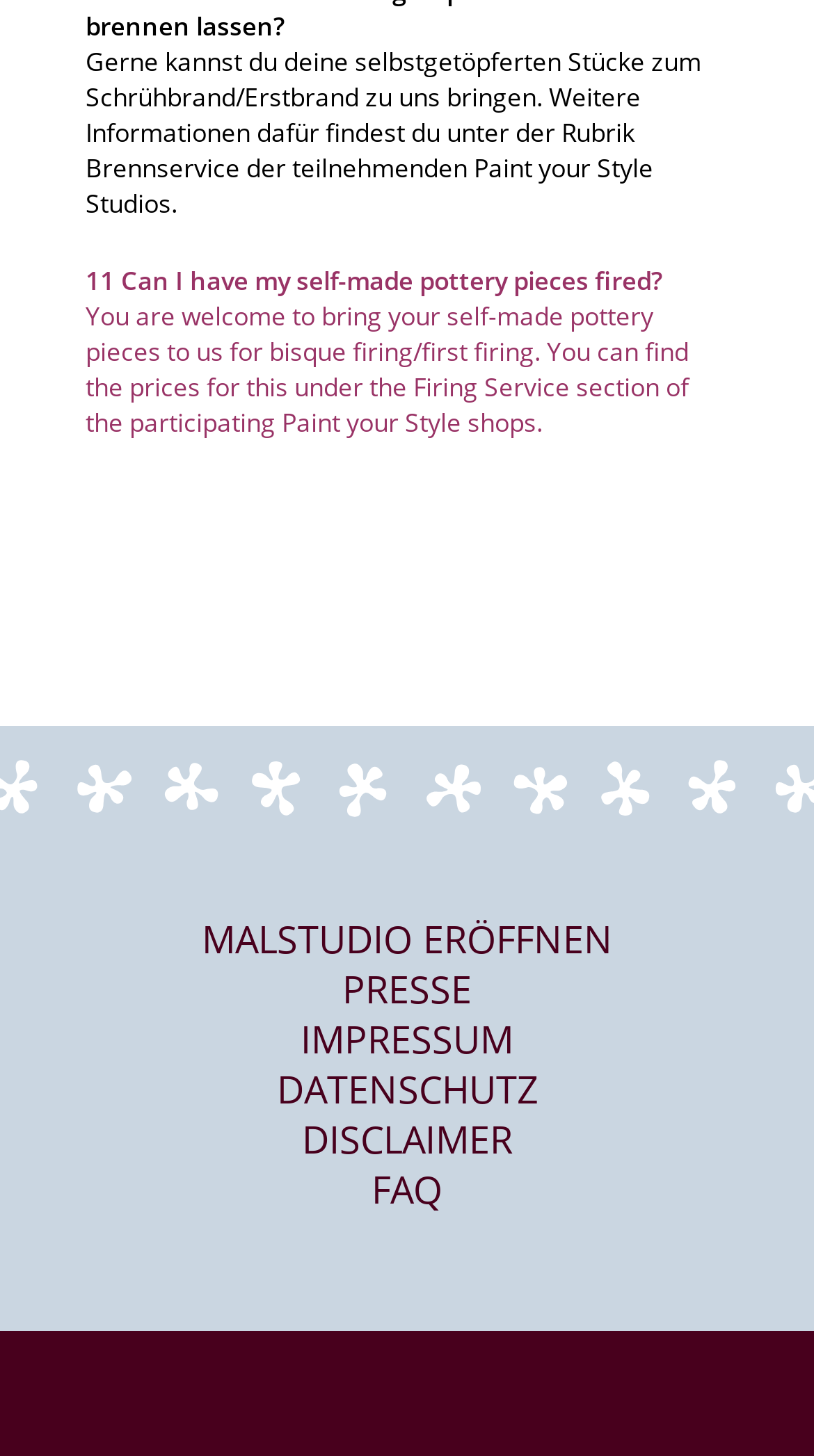Refer to the image and provide a thorough answer to this question:
What is the purpose of bringing self-made pottery pieces?

According to the text, 'You are welcome to bring your self-made pottery pieces to us for bisque firing/first firing.' This implies that the purpose of bringing self-made pottery pieces is to have them fired.